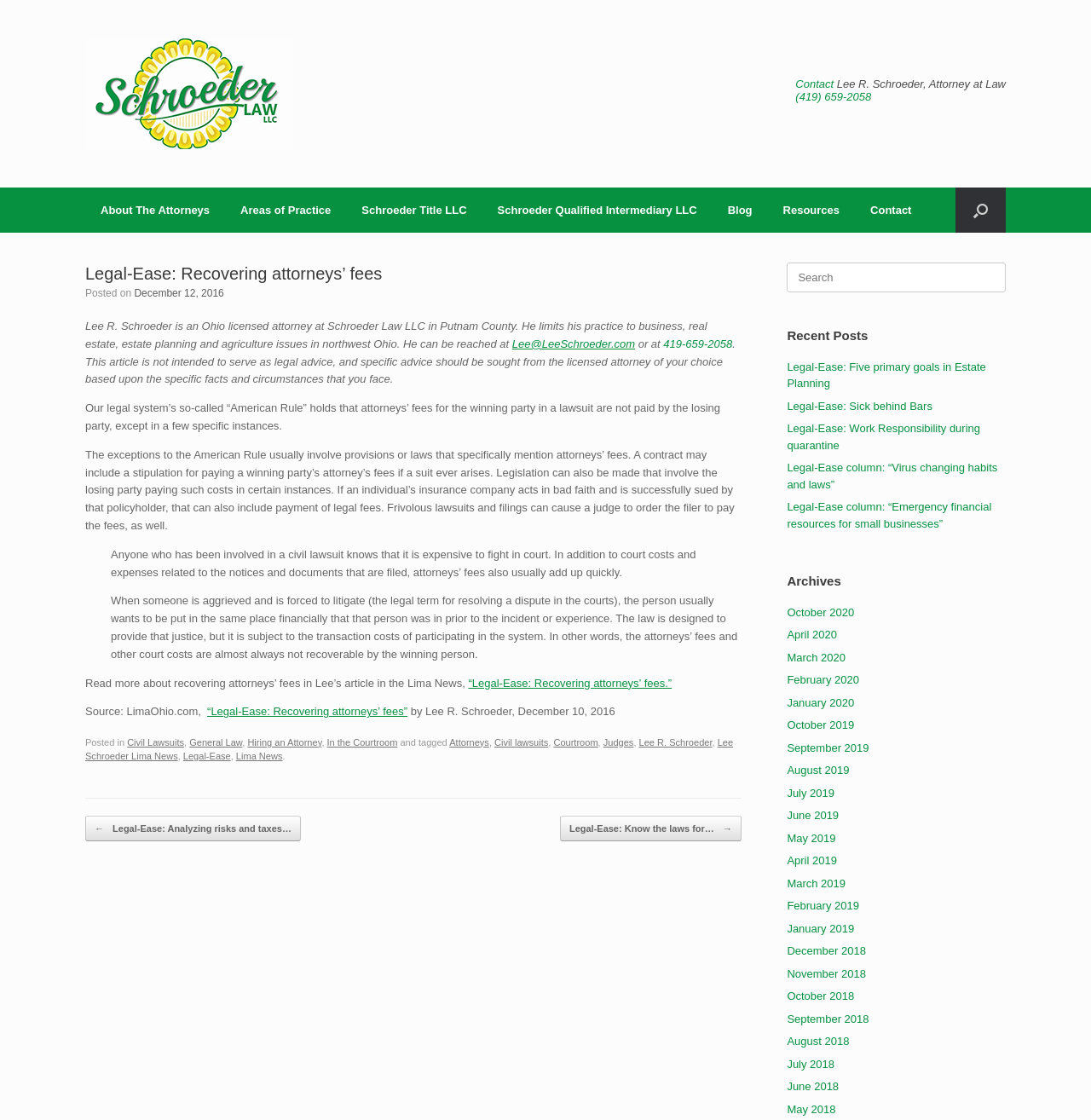Give a short answer to this question using one word or a phrase:
What are the exceptions to the American Rule?

Contract provisions, legislation, bad faith insurance, frivolous lawsuits